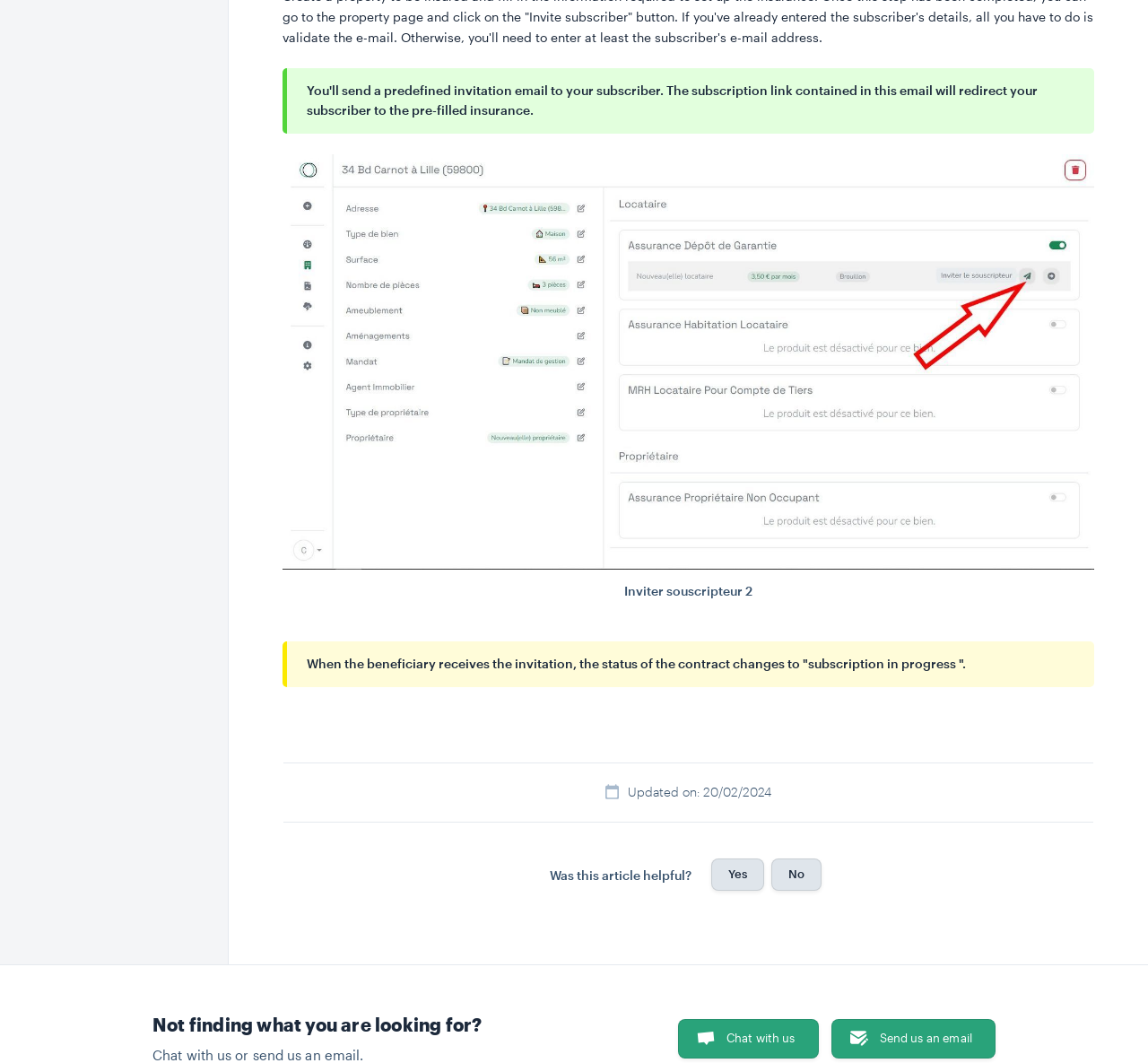Please determine the bounding box coordinates for the UI element described here. Use the format (top-left x, top-left y, bottom-right x, bottom-right y) with values bounded between 0 and 1: No

[0.672, 0.808, 0.716, 0.838]